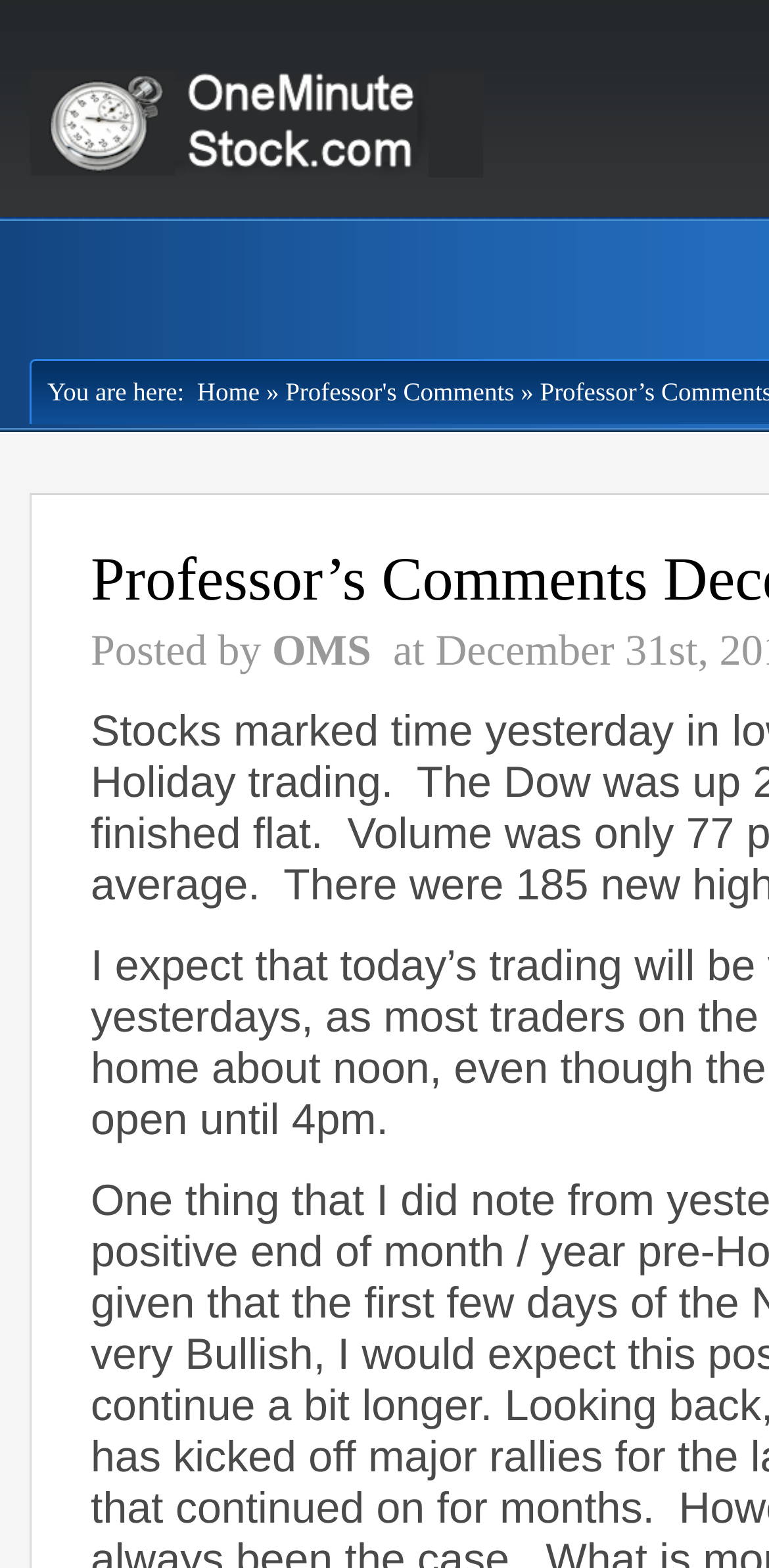What is the purpose of the '»' symbol?
Please answer the question as detailed as possible.

I inferred this answer by observing the '»' symbol in the breadcrumb navigation, which is commonly used as a separator between links in a breadcrumb trail.